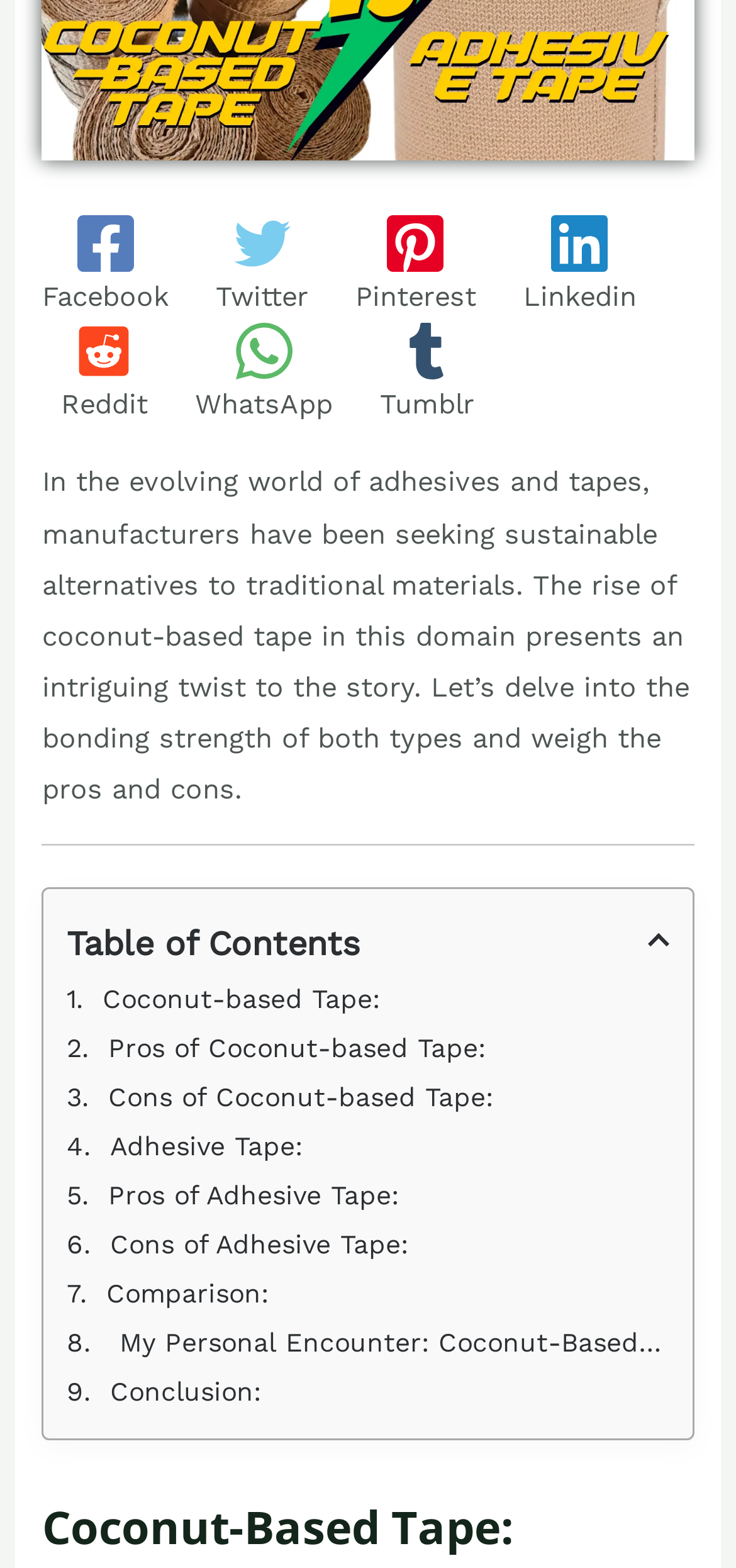Predict the bounding box of the UI element that fits this description: "Comparison:".

[0.091, 0.809, 0.909, 0.84]